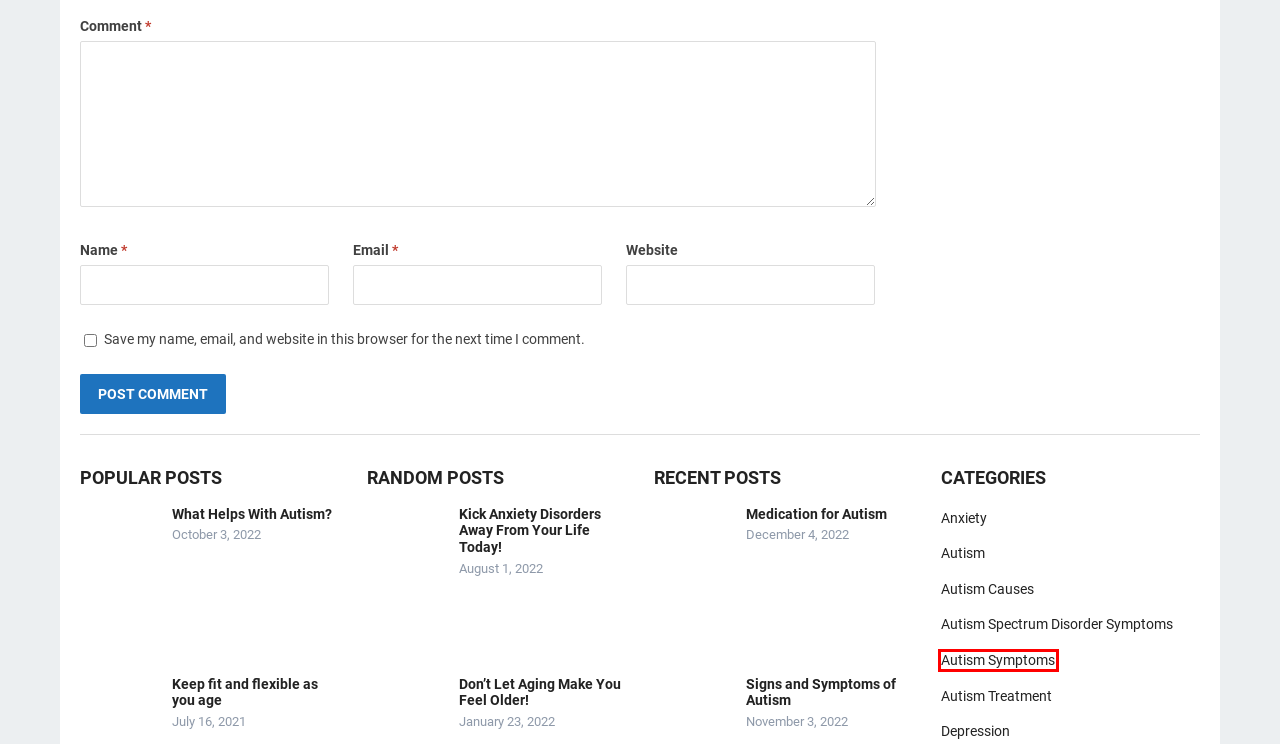Given a webpage screenshot featuring a red rectangle around a UI element, please determine the best description for the new webpage that appears after the element within the bounding box is clicked. The options are:
A. Don't Let Aging Make You Feel Older! - Autism Hawaii News
B. Autism Spectrum Disorder Symptoms Archives - Autism Hawaii News
C. Anxiety Archives - Autism Hawaii News
D. Depression Archives - Autism Hawaii News
E. Autism Treatment Archives - Autism Hawaii News
F. Autism Symptoms Archives - Autism Hawaii News
G. Autism Causes Archives - Autism Hawaii News
H. Kick Anxiety Disorders Away From Your Life Today! - Autism Hawaii News

F